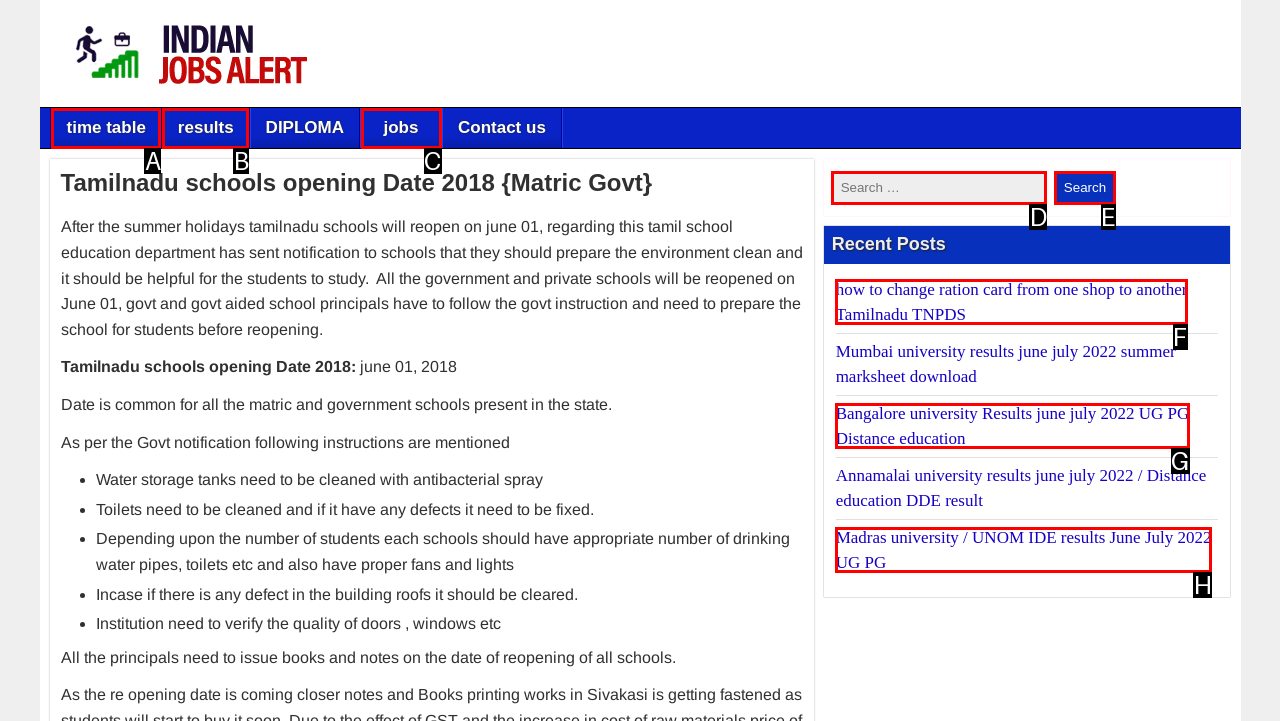Identify the option that corresponds to the description: jobs. Provide only the letter of the option directly.

C